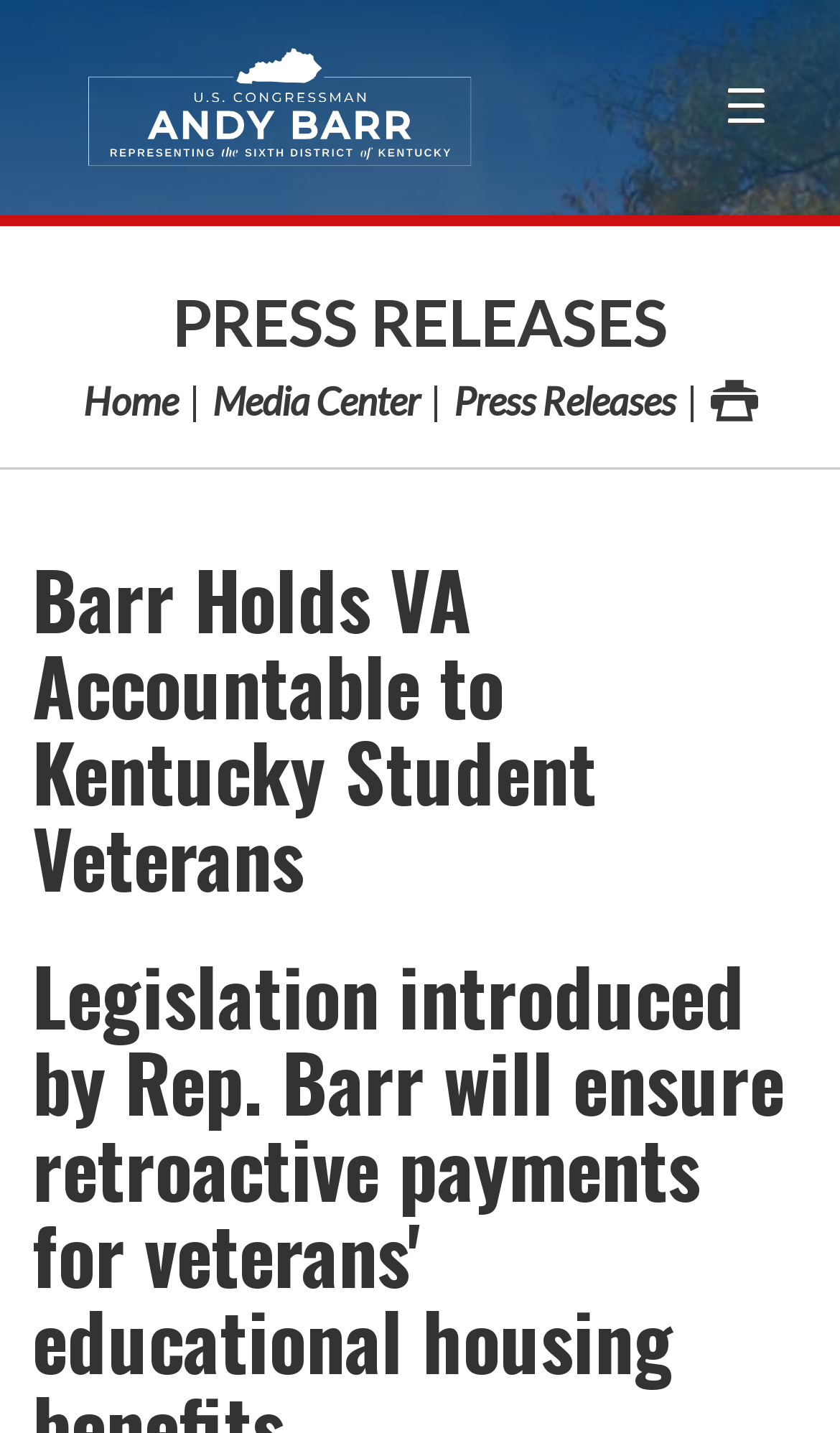Elaborate on the webpage's design and content in a detailed caption.

The webpage is about a press release from Congressman Andy Barr, specifically about holding the VA accountable to Kentucky student veterans. 

At the top left of the page, there is a link to the congressman's name, "CONGRESSMAN ANDY BARR". Next to it, on the top right, is a button labeled "Open Menu". 

Below the top section, there is a heading "PRESS RELEASES" that spans the entire width of the page. Underneath this heading, there are four links: "Home", "Media Center", "Press Releases", and "Print Page Print", which are aligned horizontally and take up about half of the page's width. The "Print Page Print" link has an accompanying image of a print icon.

The main content of the page is a press release with the title "Barr Holds VA Accountable to Kentucky Student Veterans", which is a large heading that takes up most of the page's width. There is also a link with the same title below the heading, which likely leads to the full press release.